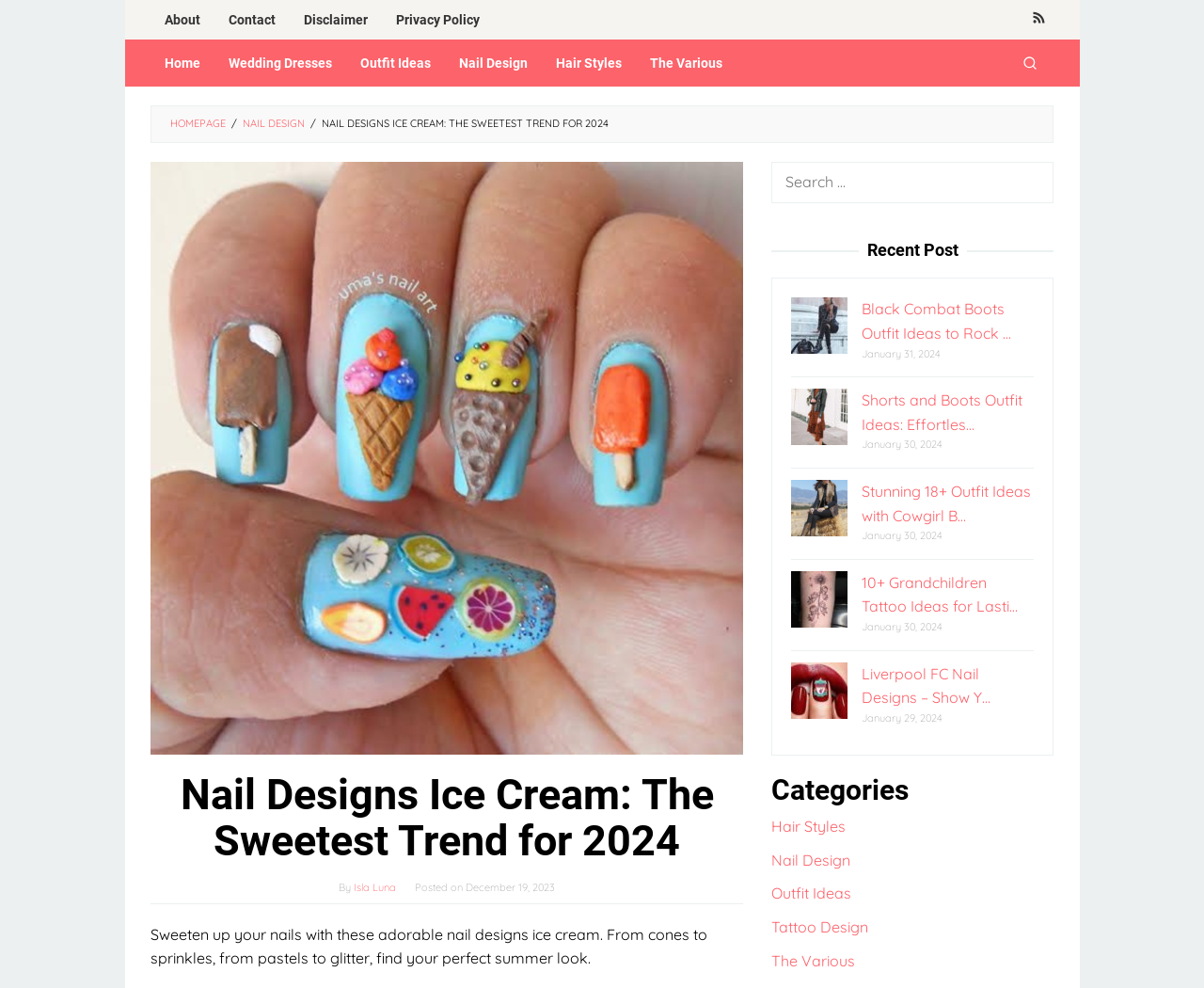Please give a succinct answer to the question in one word or phrase:
What is the theme of the nail designs shown?

ice cream